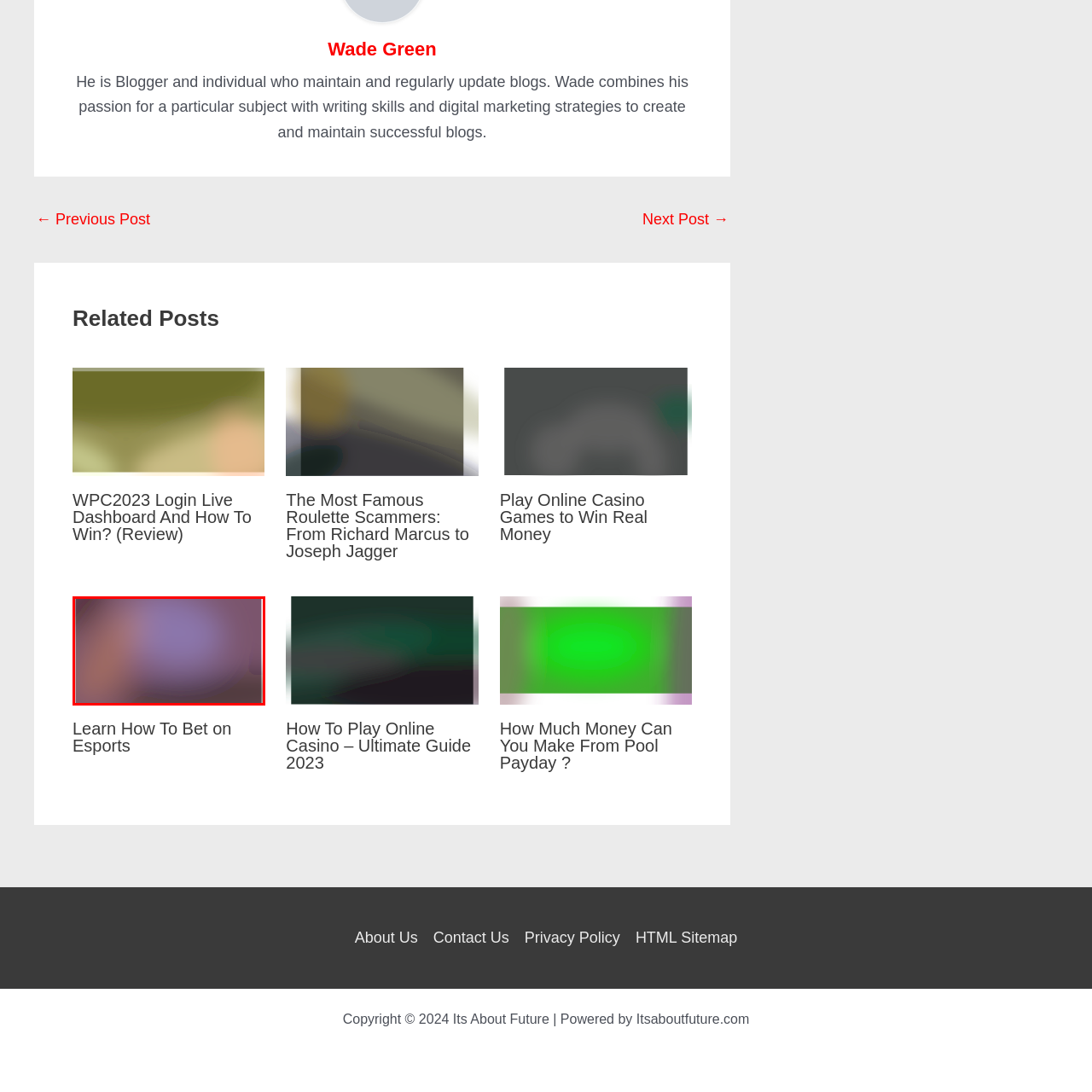Pay attention to the image inside the red rectangle, What is the likely topic of the accompanying blog post? Answer briefly with a single word or phrase.

Esports betting